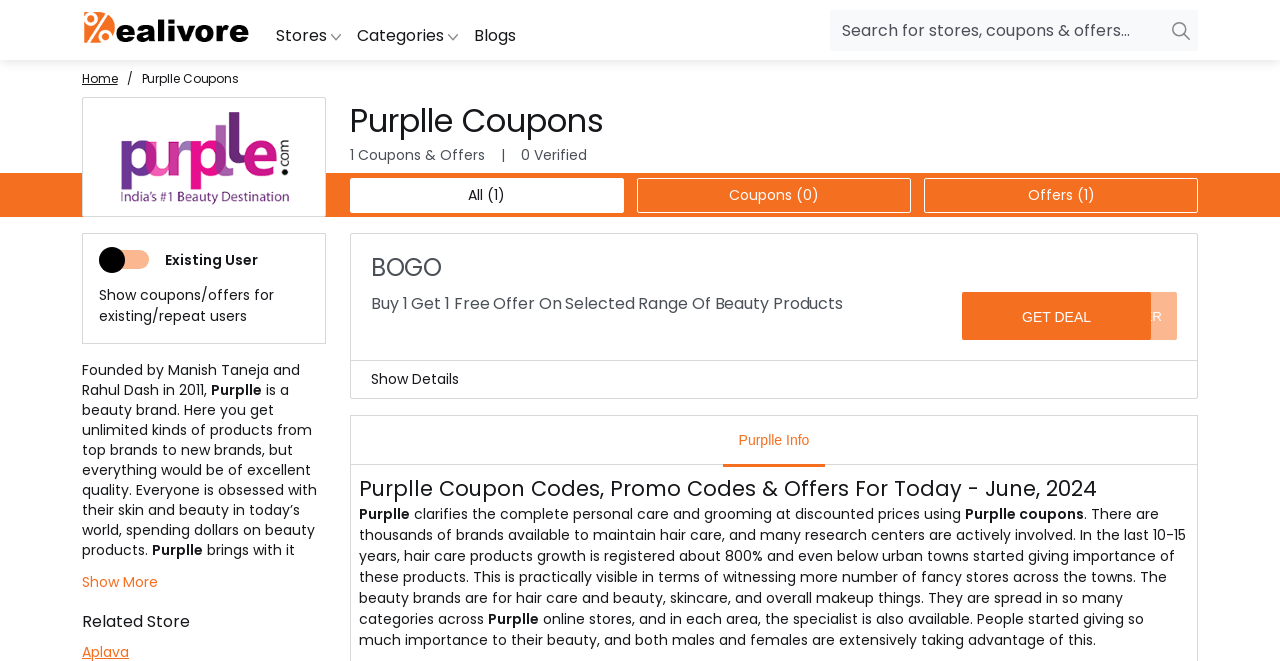Please identify the bounding box coordinates of the element that needs to be clicked to perform the following instruction: "Explore trending now".

[0.226, 0.096, 0.3, 0.126]